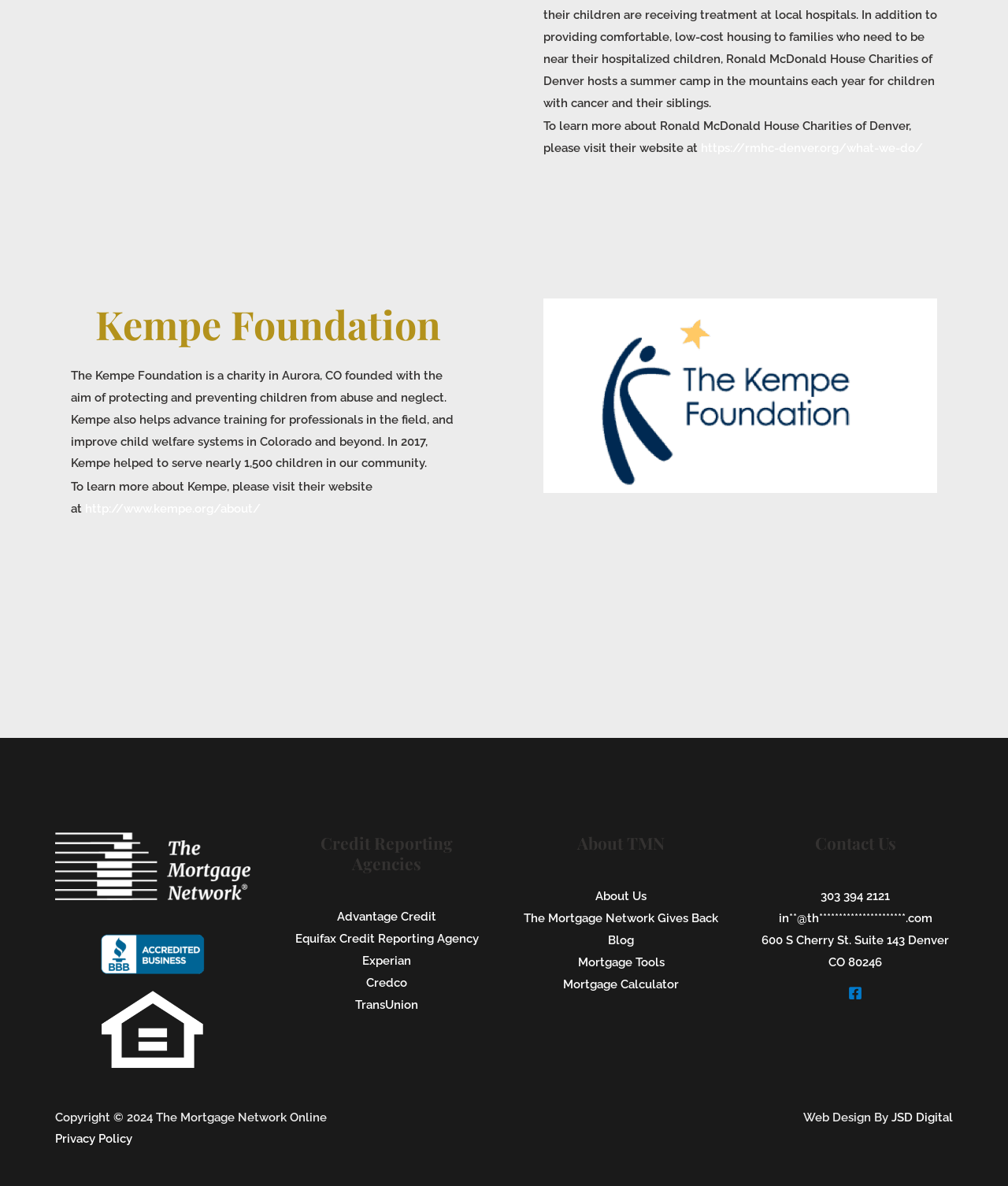Please identify the bounding box coordinates of the element's region that I should click in order to complete the following instruction: "Visit Ronald McDonald House Charities of Denver website". The bounding box coordinates consist of four float numbers between 0 and 1, i.e., [left, top, right, bottom].

[0.695, 0.119, 0.916, 0.131]